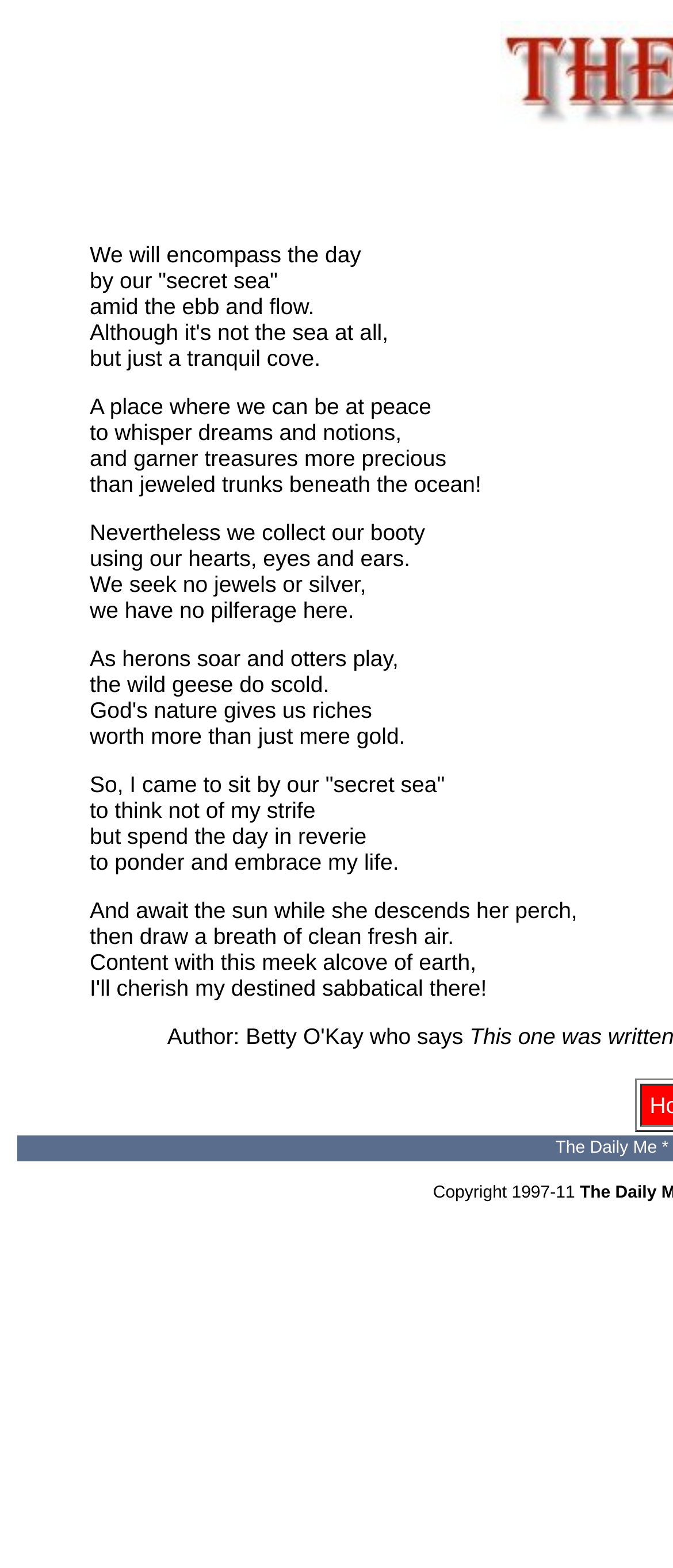Respond to the question below with a single word or phrase:
What is the author's attitude towards material wealth?

Indifferent